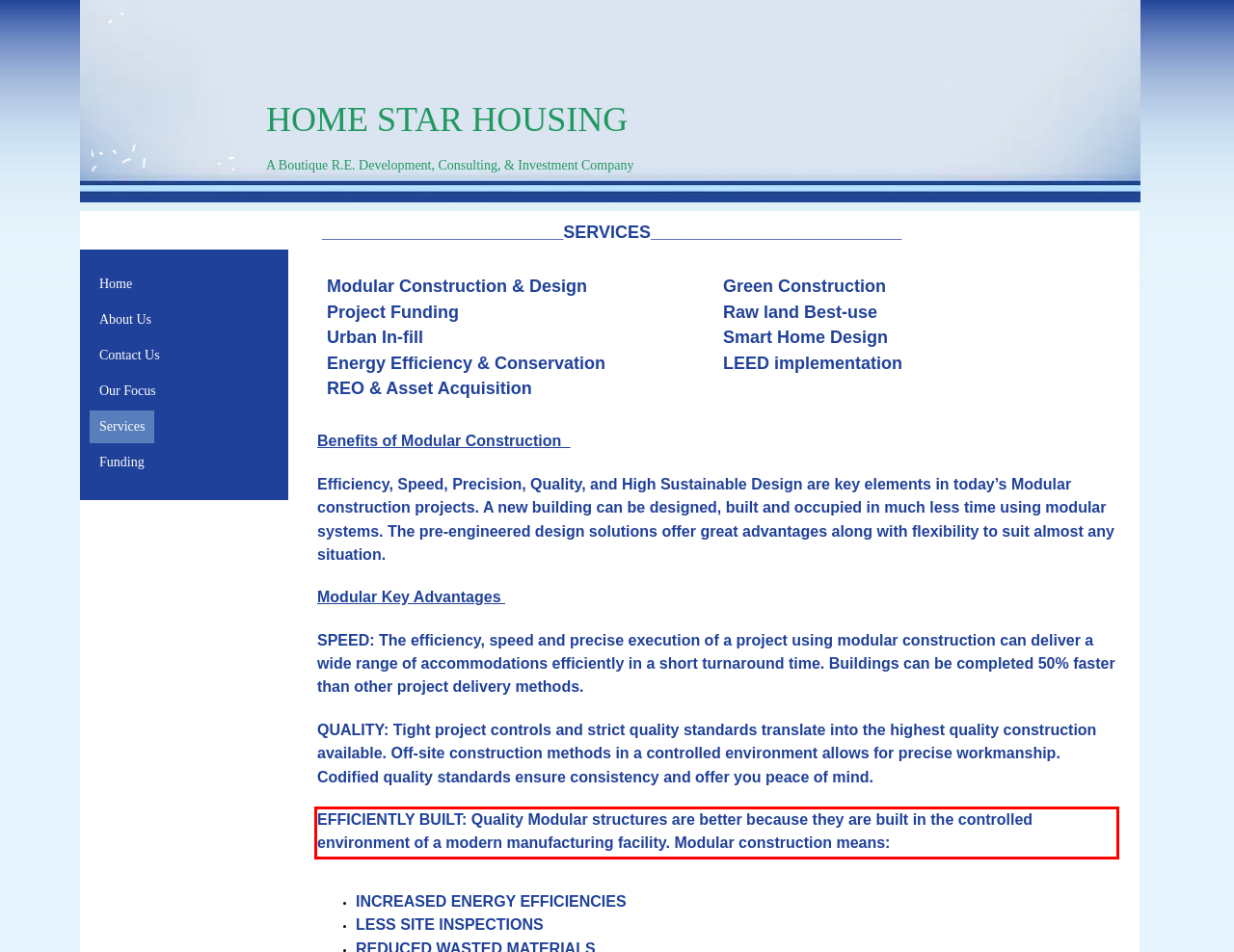You are provided with a screenshot of a webpage that includes a UI element enclosed in a red rectangle. Extract the text content inside this red rectangle.

EFFICIENTLY BUILT: Quality Modular structures are better because they are built in the controlled environment of a modern manufacturing facility. Modular construction means: